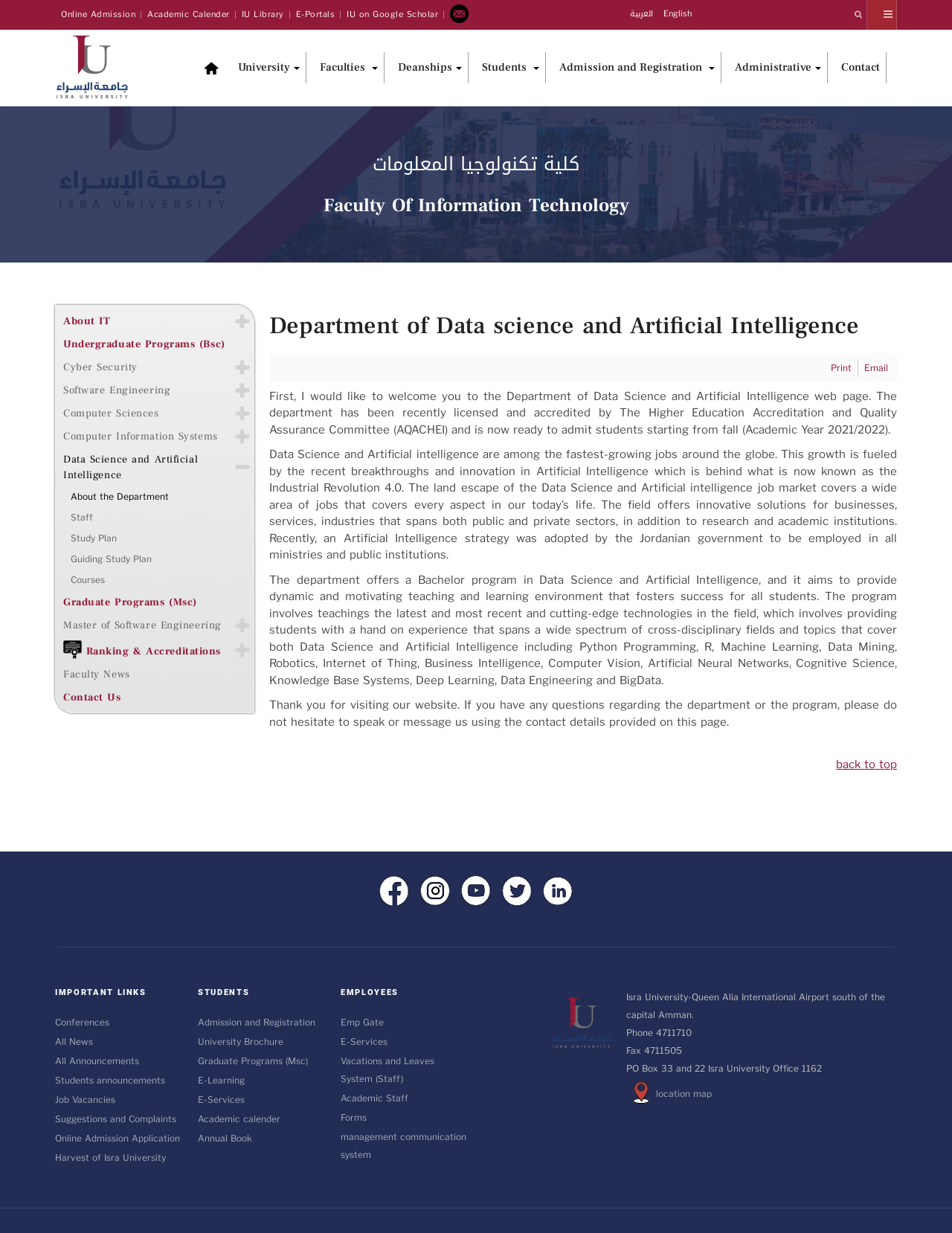Please provide a detailed answer to the question below based on the screenshot: 
What is the name of the department?

The question can be answered by looking at the heading 'Department of Data science and Artificial Intelligence' on the webpage, which is located at [0.283, 0.247, 0.942, 0.277] coordinates.